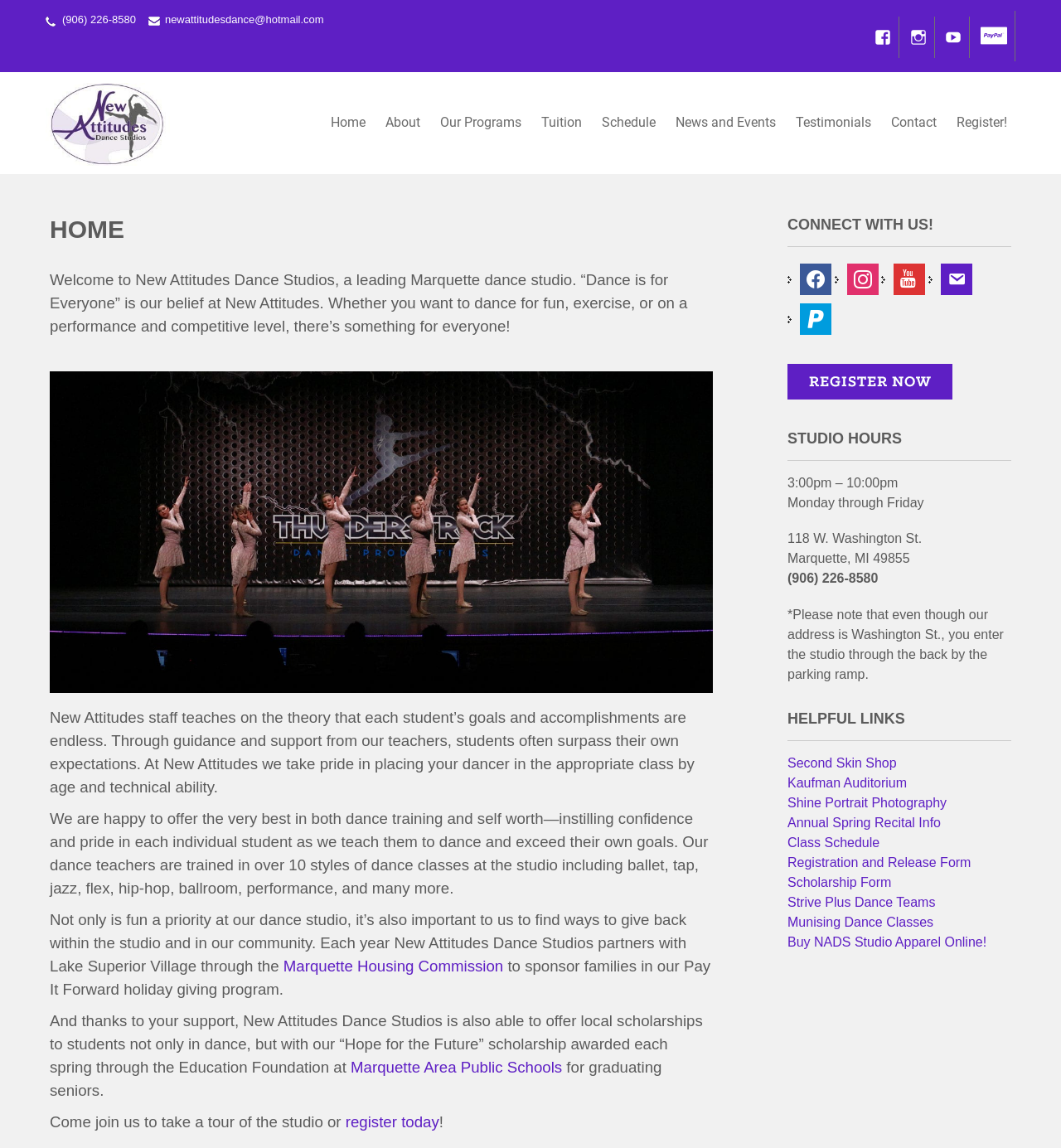What is the address of New Attitudes Dance Studios?
From the image, respond with a single word or phrase.

118 W. Washington St.